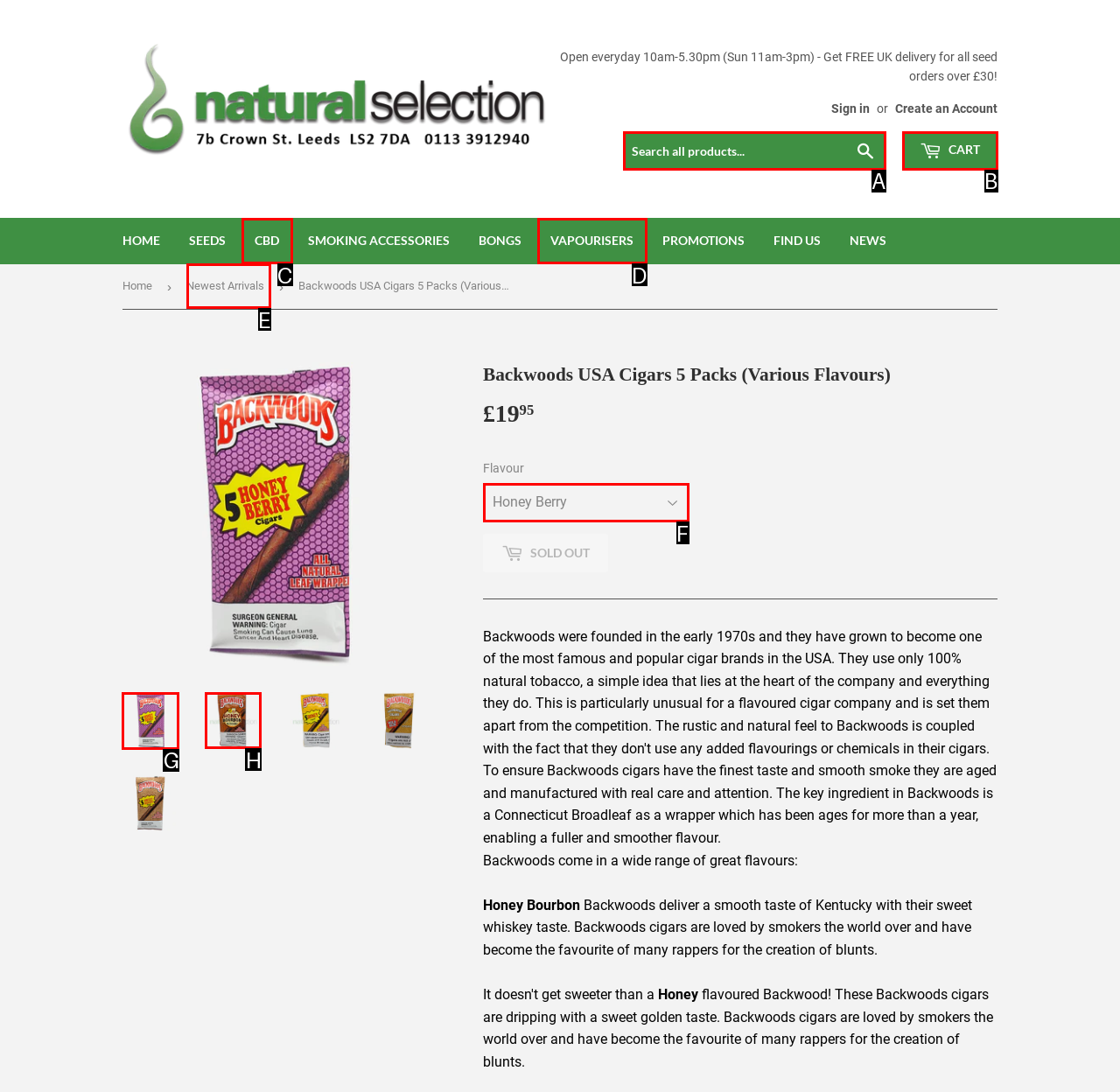Provide the letter of the HTML element that you need to click on to perform the task: View Backwoods USA Cigars 5 Packs details.
Answer with the letter corresponding to the correct option.

G